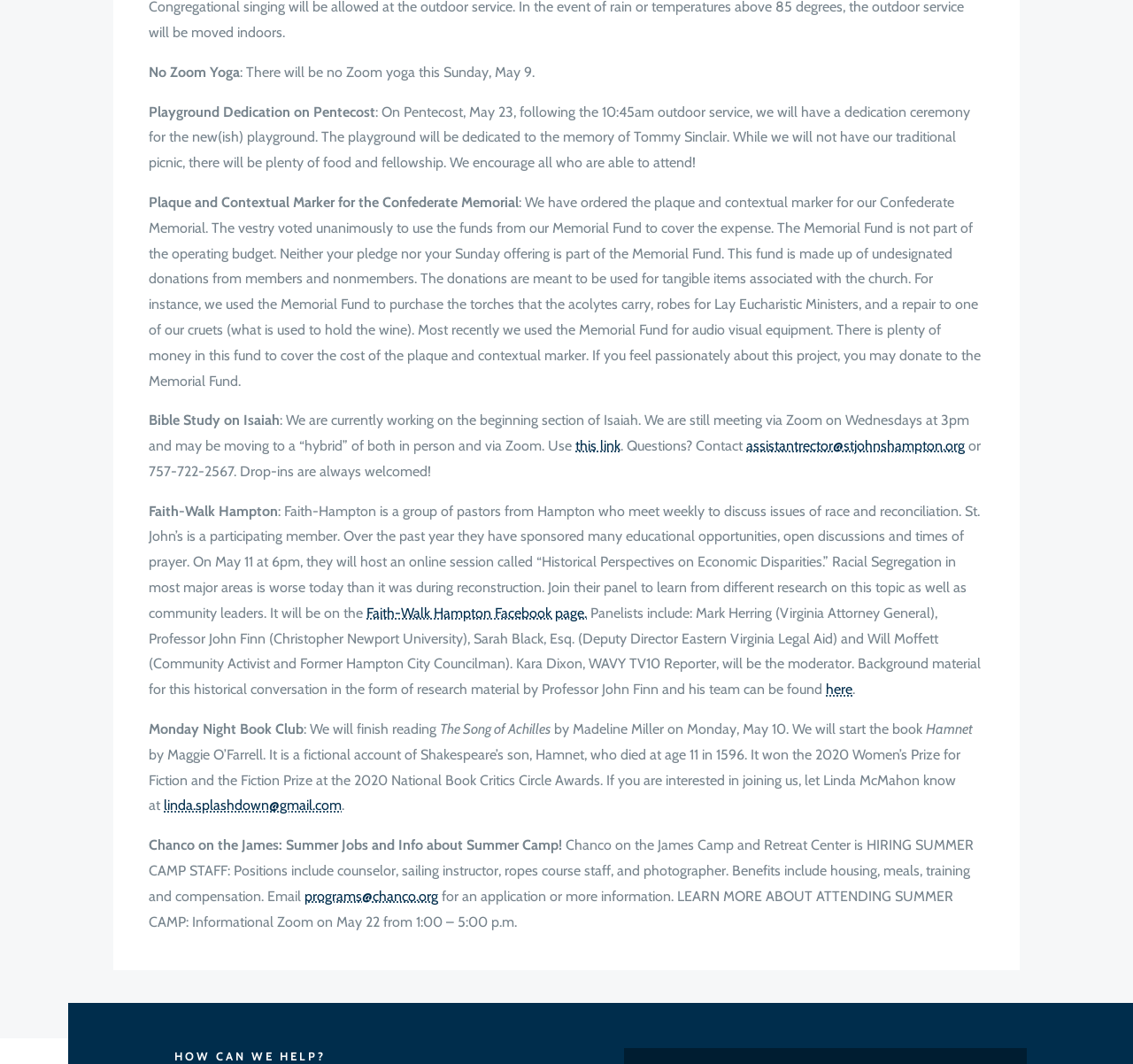Bounding box coordinates must be specified in the format (top-left x, top-left y, bottom-right x, bottom-right y). All values should be floating point numbers between 0 and 1. What are the bounding box coordinates of the UI element described as: Faith-Walk Hampton Facebook page.

[0.323, 0.568, 0.518, 0.584]